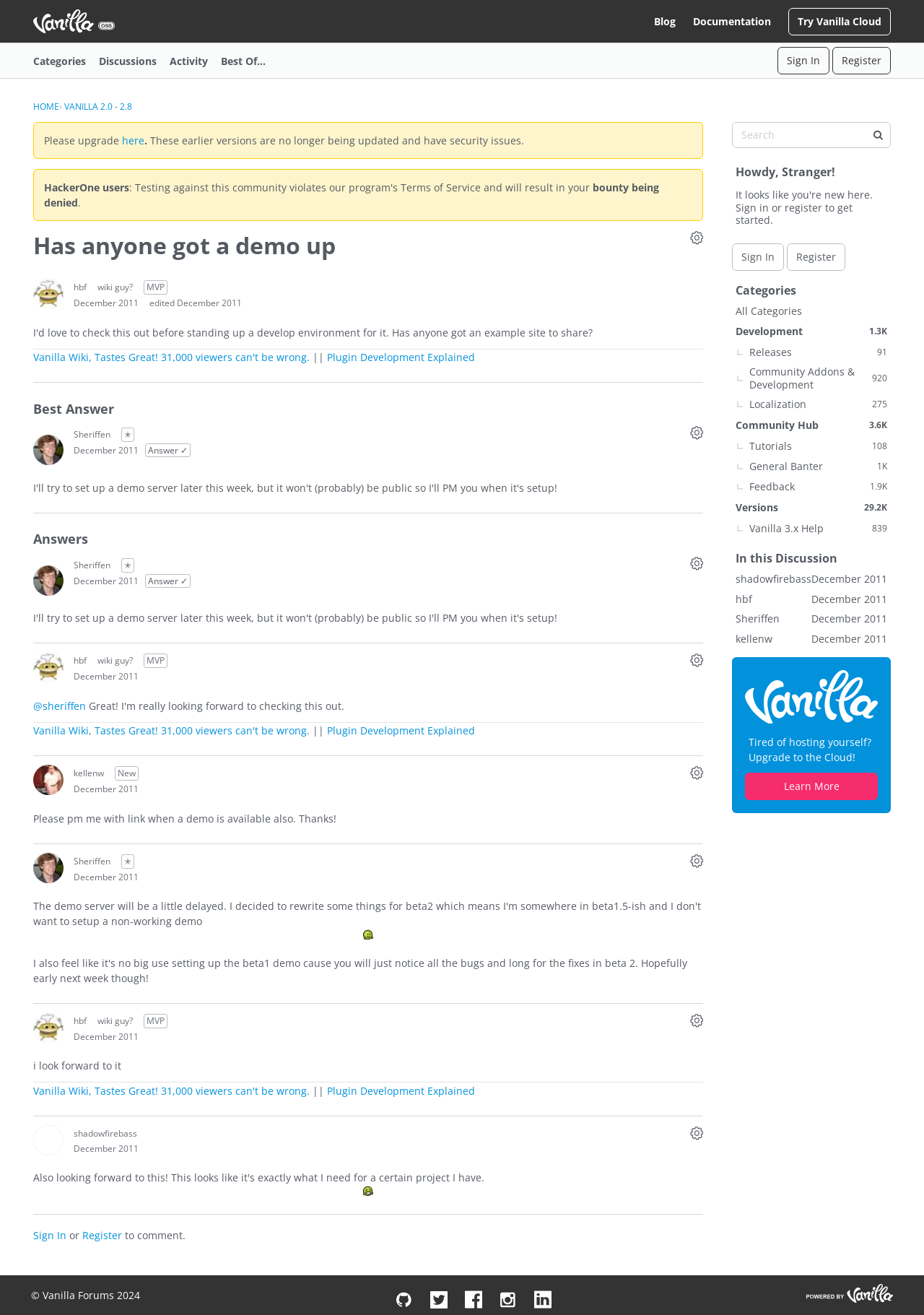What is the topic of the discussion?
Please provide a detailed answer to the question.

I determined the answer by reading the initial post of the discussion, which asks if anyone has a demo site to share.